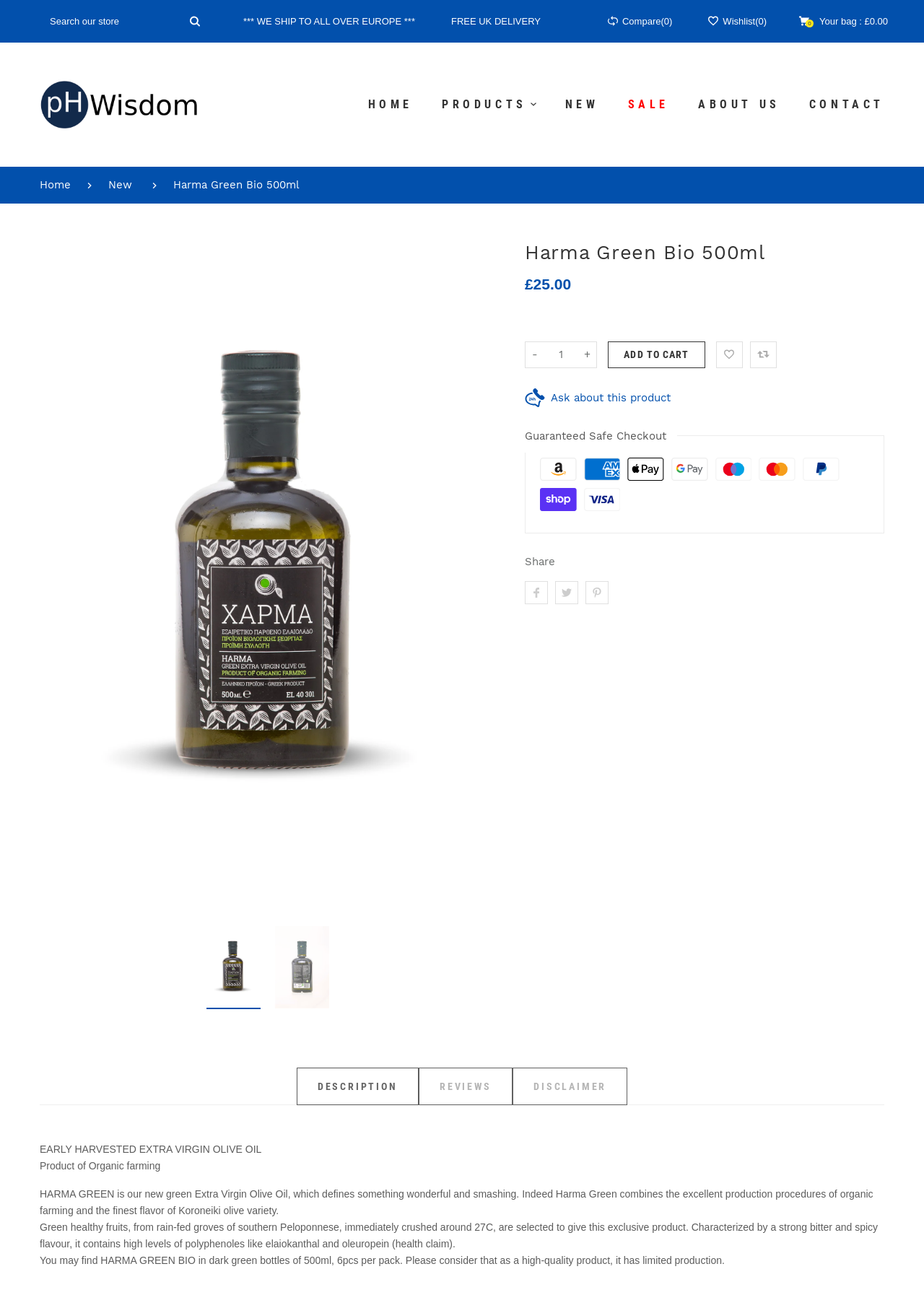What is the region where the olives for Harma Green are grown?
Deliver a detailed and extensive answer to the question.

I found the region by reading the StaticText element which mentions that the olives are grown in rain-fed groves of southern Peloponnese.